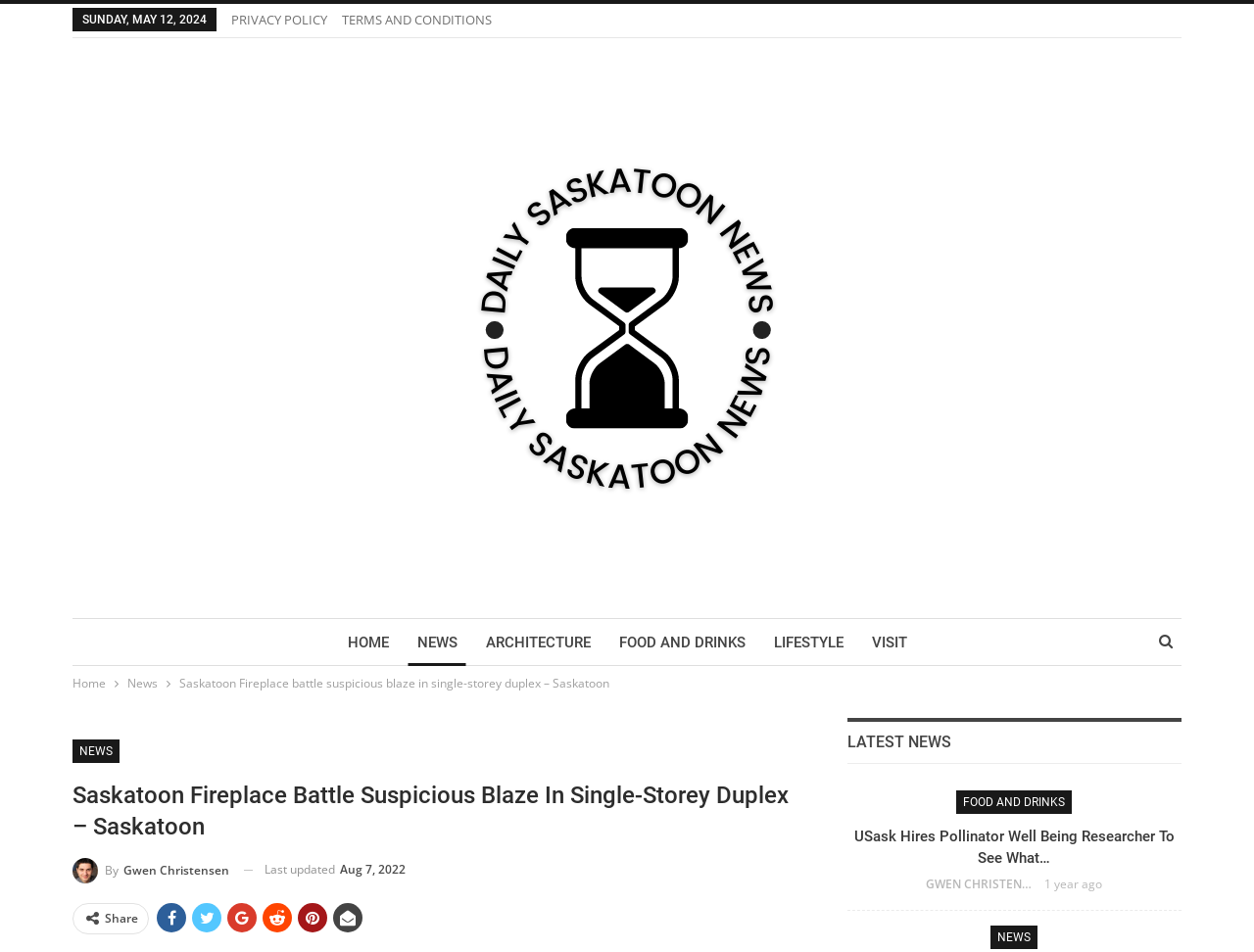Please specify the bounding box coordinates of the clickable region to carry out the following instruction: "Click on the 'HOME' link". The coordinates should be four float numbers between 0 and 1, in the format [left, top, right, bottom].

[0.27, 0.65, 0.317, 0.7]